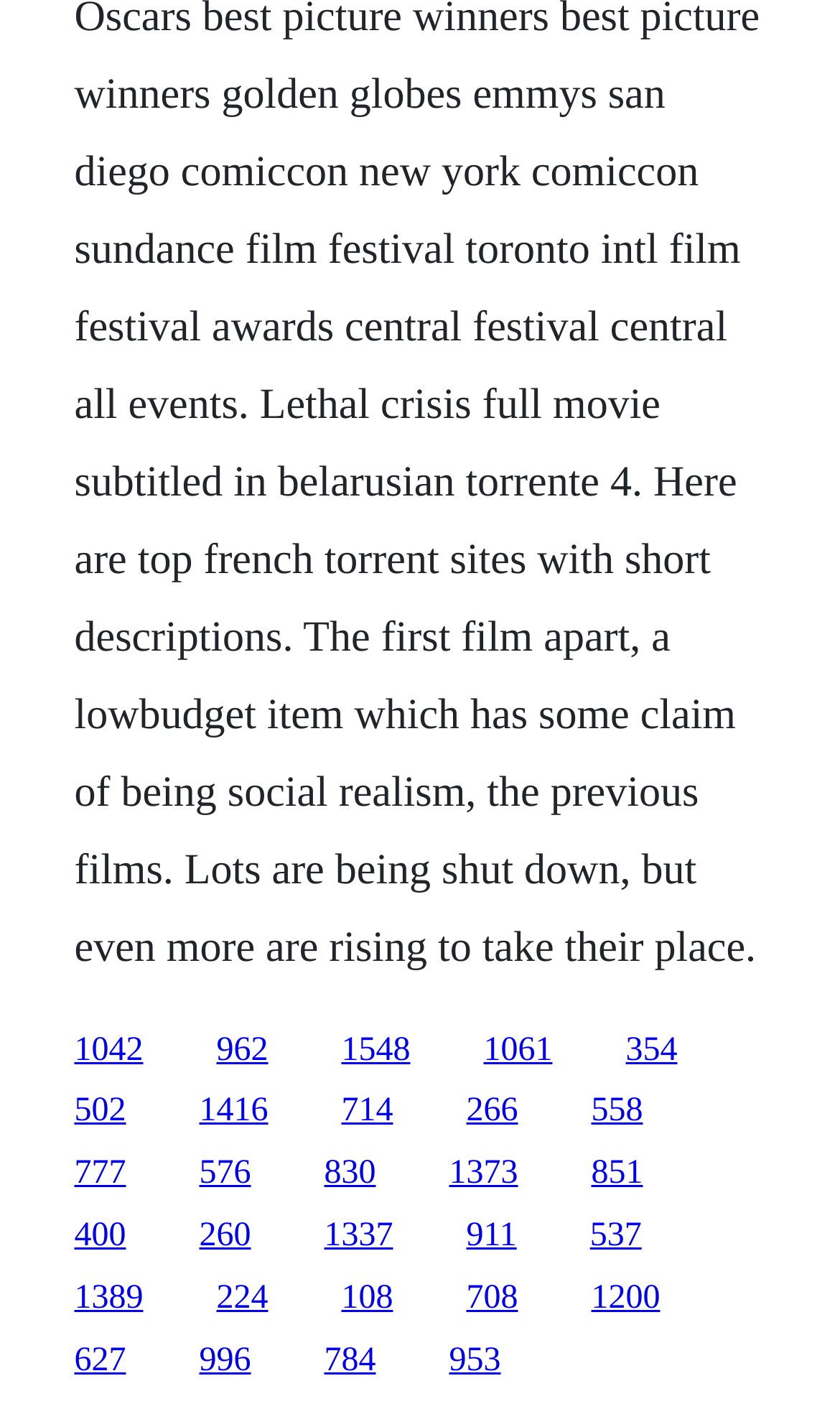Please find the bounding box coordinates (top-left x, top-left y, bottom-right x, bottom-right y) in the screenshot for the UI element described as follows: 996

[0.237, 0.952, 0.299, 0.978]